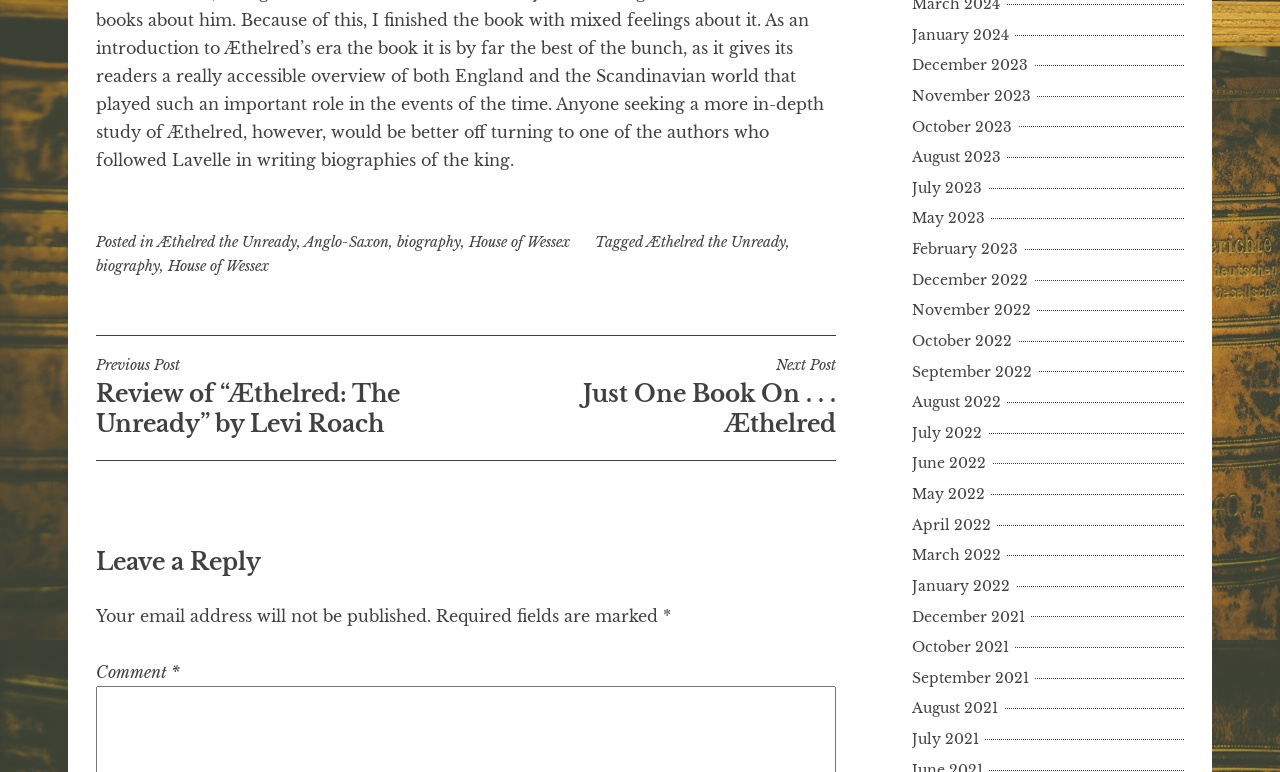Please identify the bounding box coordinates of the area I need to click to accomplish the following instruction: "Click on the 'Next Post' link".

[0.364, 0.461, 0.653, 0.568]